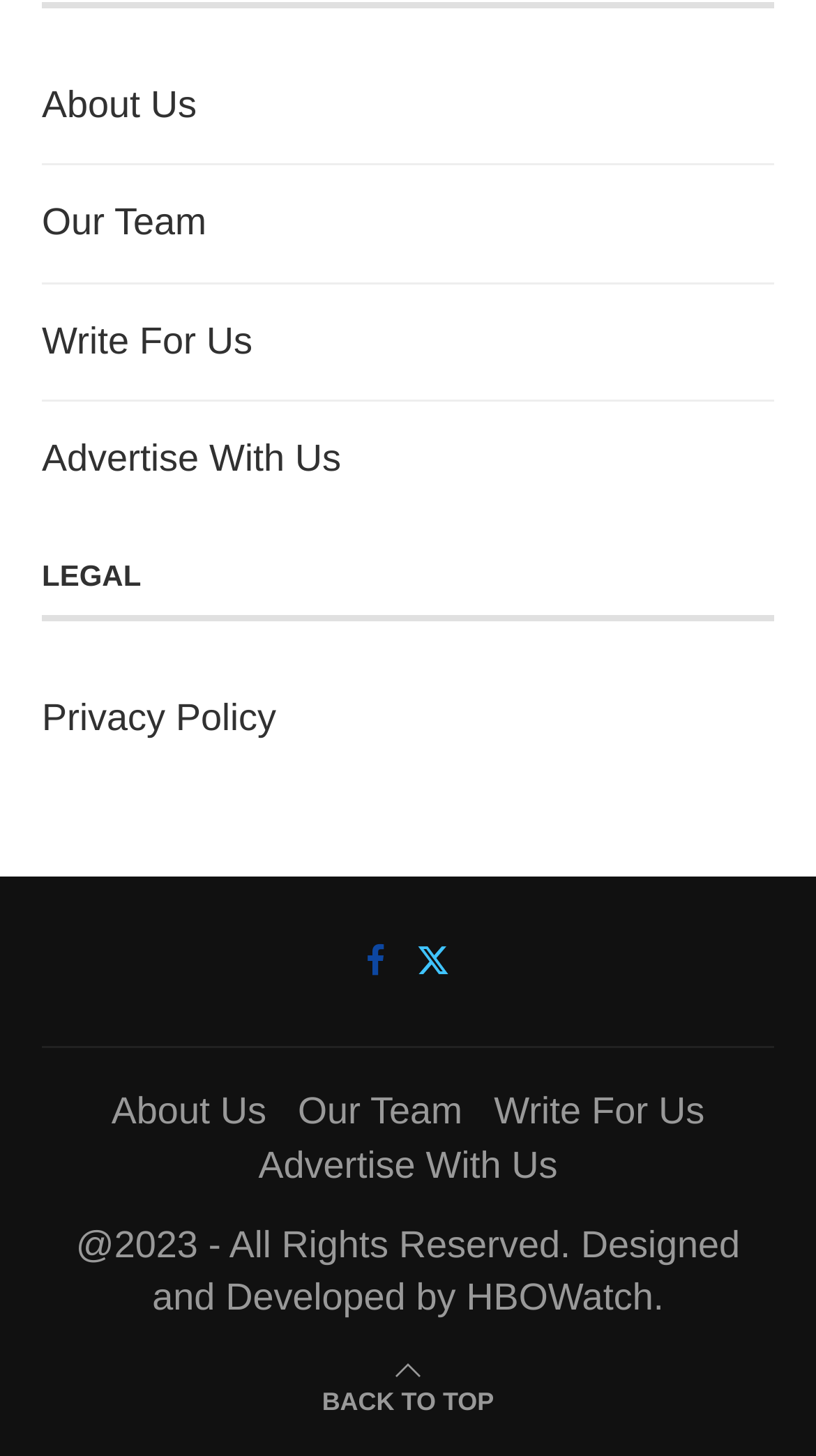What is the year of copyright?
Based on the image content, provide your answer in one word or a short phrase.

2023